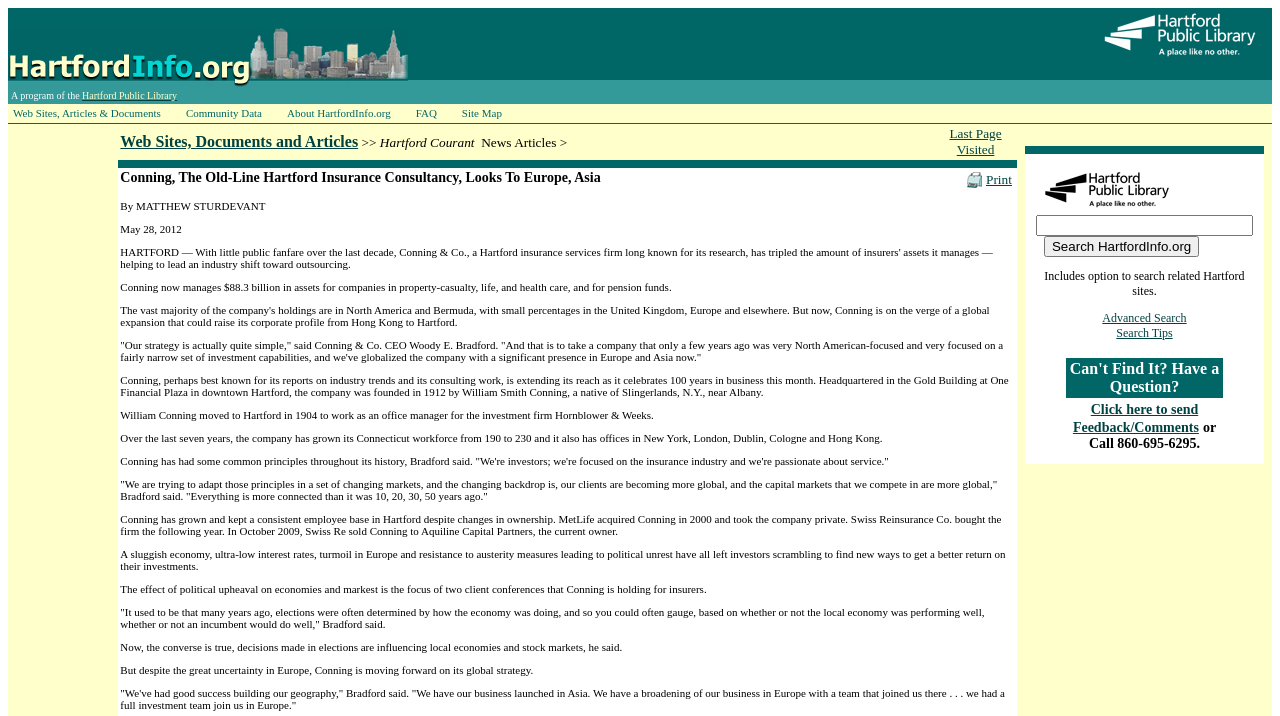Find the bounding box coordinates for the area that should be clicked to accomplish the instruction: "Search HartfordInfo.org".

[0.807, 0.226, 0.981, 0.48]